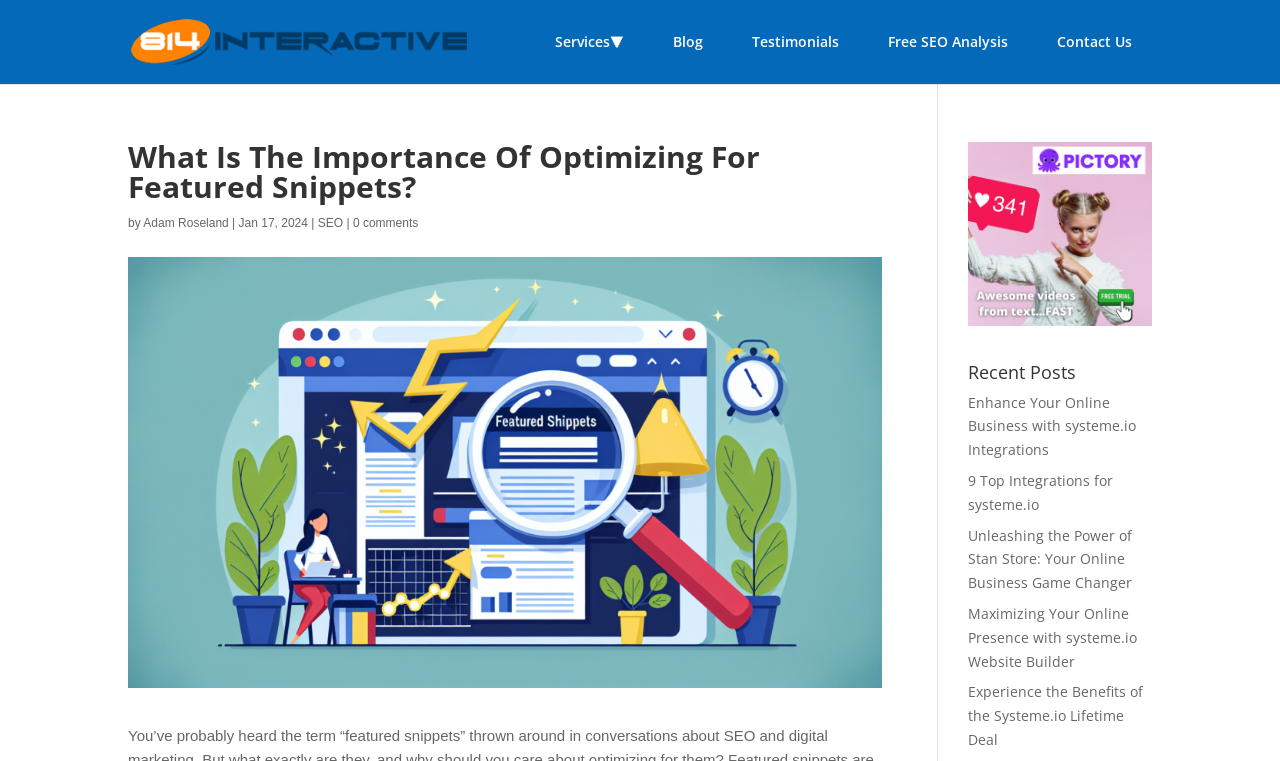Provide a thorough description of the webpage you see.

This webpage is about the importance of optimizing for featured snippets, with a focus on increasing website visibility and driving more traffic. At the top left, there is a logo of "814 Interactive" accompanied by a link to the same. To the right of the logo, there are several links to different sections of the website, including "Services", "Blog", "Testimonials", "Free SEO Analysis", and "Contact Us". 

Below the top navigation bar, there is a search bar that spans almost the entire width of the page. Underneath the search bar, the main content of the page begins with a heading that reads "What Is The Importance Of Optimizing For Featured Snippets?" followed by the author's name, "Adam Roseland", and the date "Jan 17, 2024". There is also a link to the category "SEO" and a link to "0 comments" indicating that there are no comments on the post.

The main content of the page is not described in the accessibility tree, but based on the meta description, it is likely an informational post about the benefits and best practices of optimizing for featured snippets.

On the right side of the page, there is a section titled "Recent Posts" with five links to different articles, including "Enhance Your Online Business with systeme.io Integrations", "9 Top Integrations for systeme.io", "Unleashing the Power of Stan Store: Your Online Business Game Changer", "Maximizing Your Online Presence with systeme.io Website Builder", and "Experience the Benefits of the Systeme.io Lifetime Deal". Above this section, there is a link to "pictory" accompanied by an image.